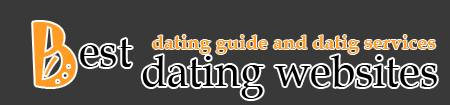What is the background color of the webpage?
Using the picture, provide a one-word or short phrase answer.

Dark